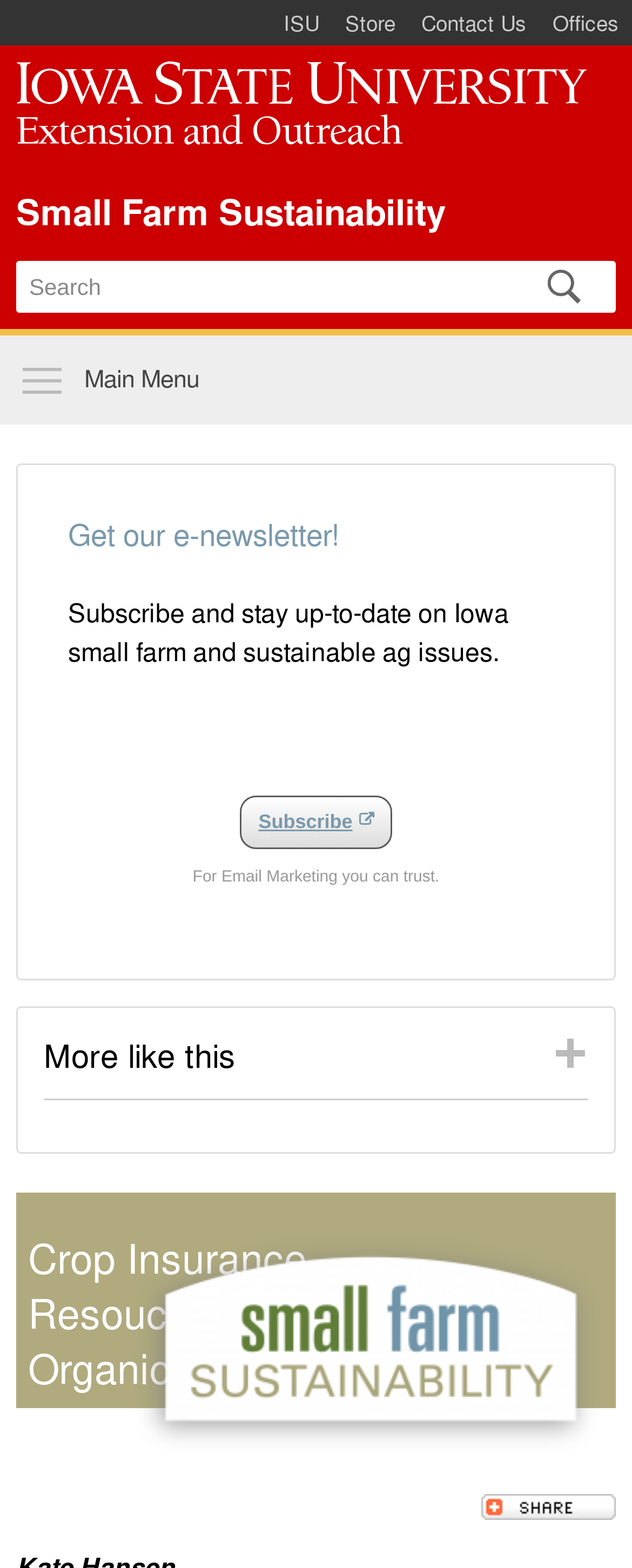Can you find the bounding box coordinates for the element that needs to be clicked to execute this instruction: "Read more about Crop Insurance Resources for Small, Organic Producers"? The coordinates should be given as four float numbers between 0 and 1, i.e., [left, top, right, bottom].

[0.026, 0.761, 0.974, 0.898]